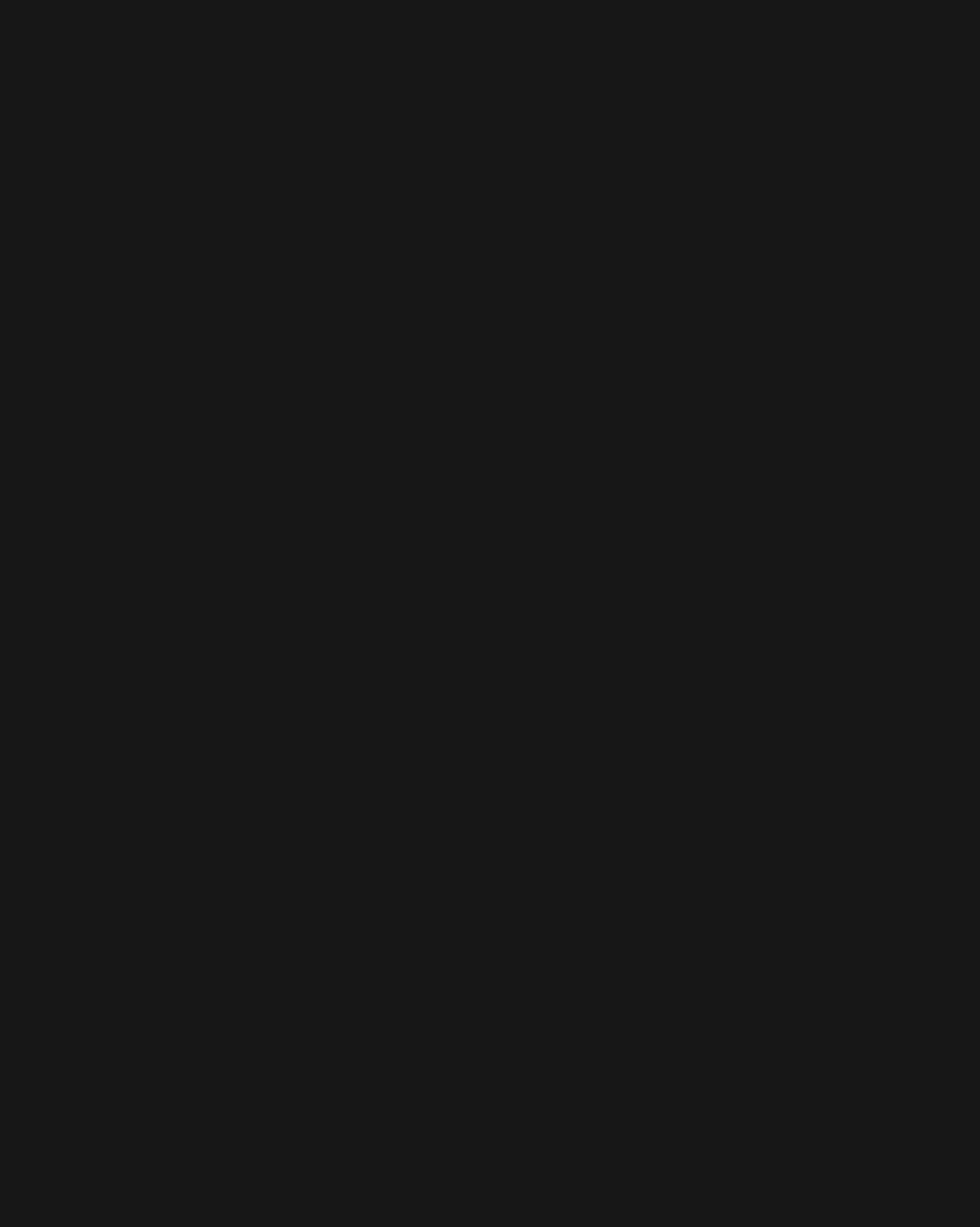Refer to the screenshot and answer the following question in detail:
What is the name of the company?

The name of the company can be found in the static text 'BYD UK was established in London, UK in March 2013...' and also in the link 'http://www.byd.com'.